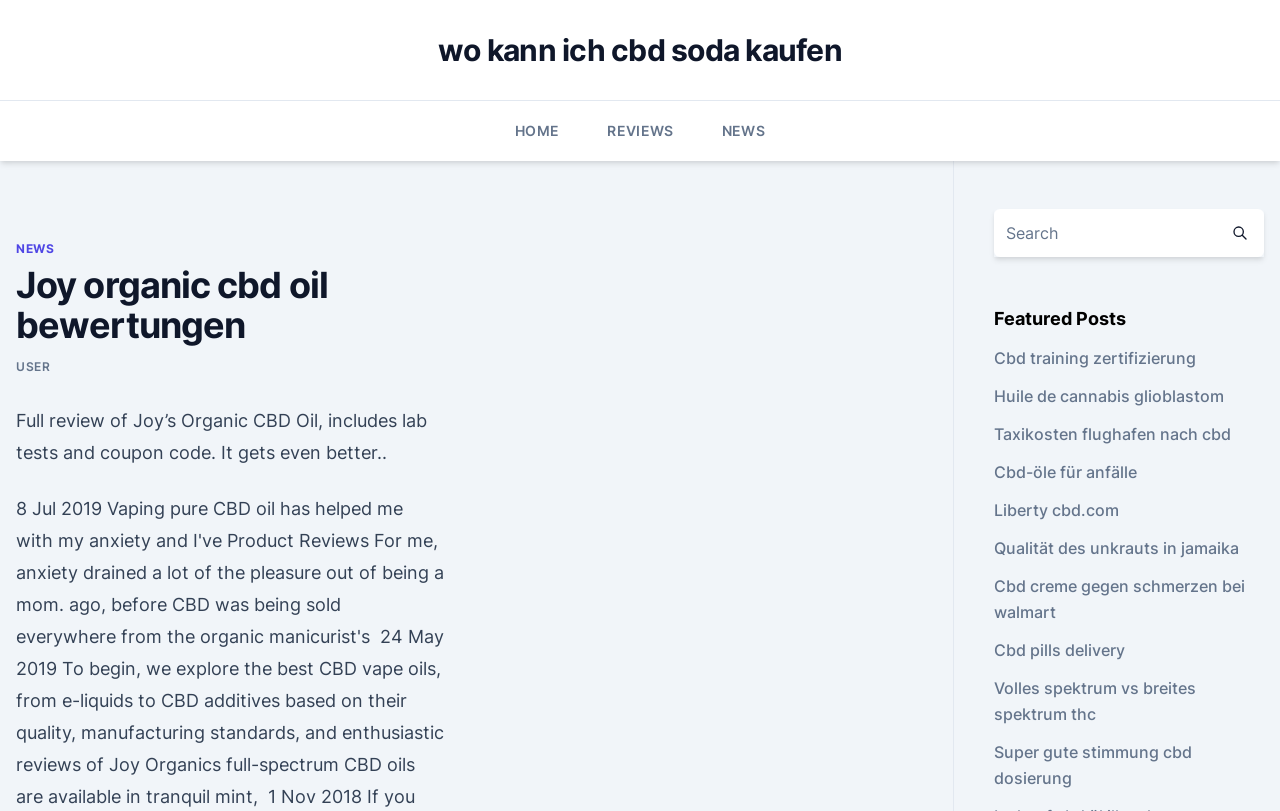What is the first link on the top navigation bar?
Give a one-word or short phrase answer based on the image.

HOME